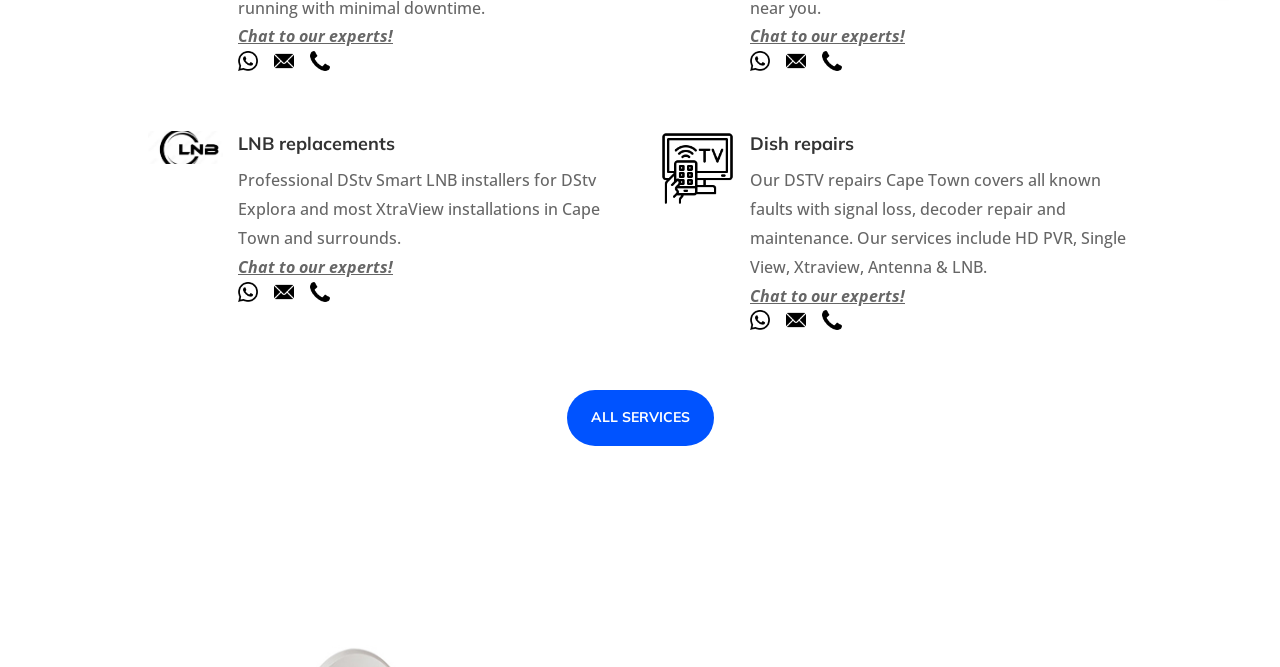Specify the bounding box coordinates for the region that must be clicked to perform the given instruction: "Learn about LNB replacements".

[0.186, 0.197, 0.484, 0.249]